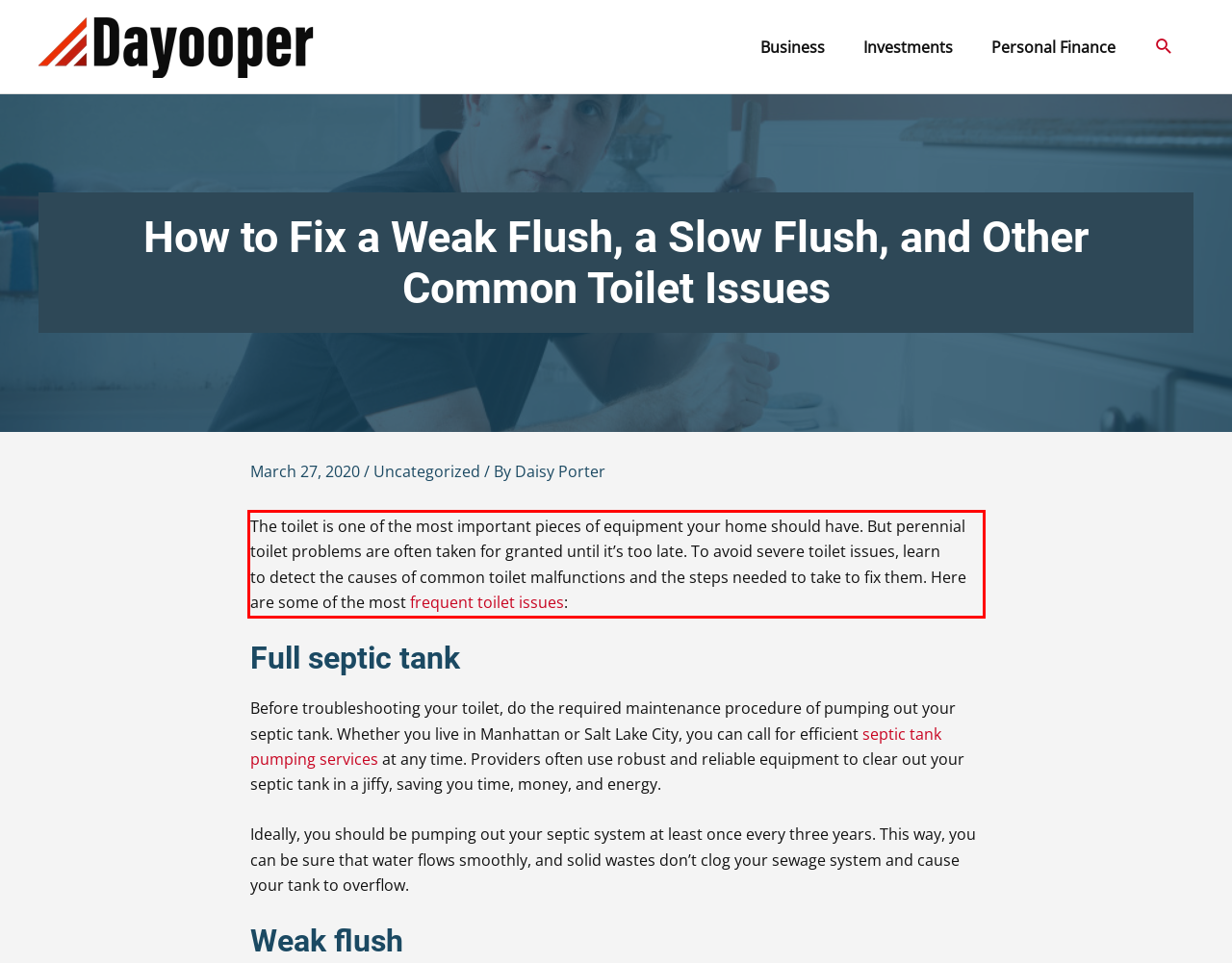The screenshot provided shows a webpage with a red bounding box. Apply OCR to the text within this red bounding box and provide the extracted content.

The toilet is one of the most important pieces of equipment your home should have. But perennial toilet problems are often taken for granted until it’s too late. To avoid severe toilet issues, learn to detect the causes of common toilet malfunctions and the steps needed to take to fix them. Here are some of the most frequent toilet issues: